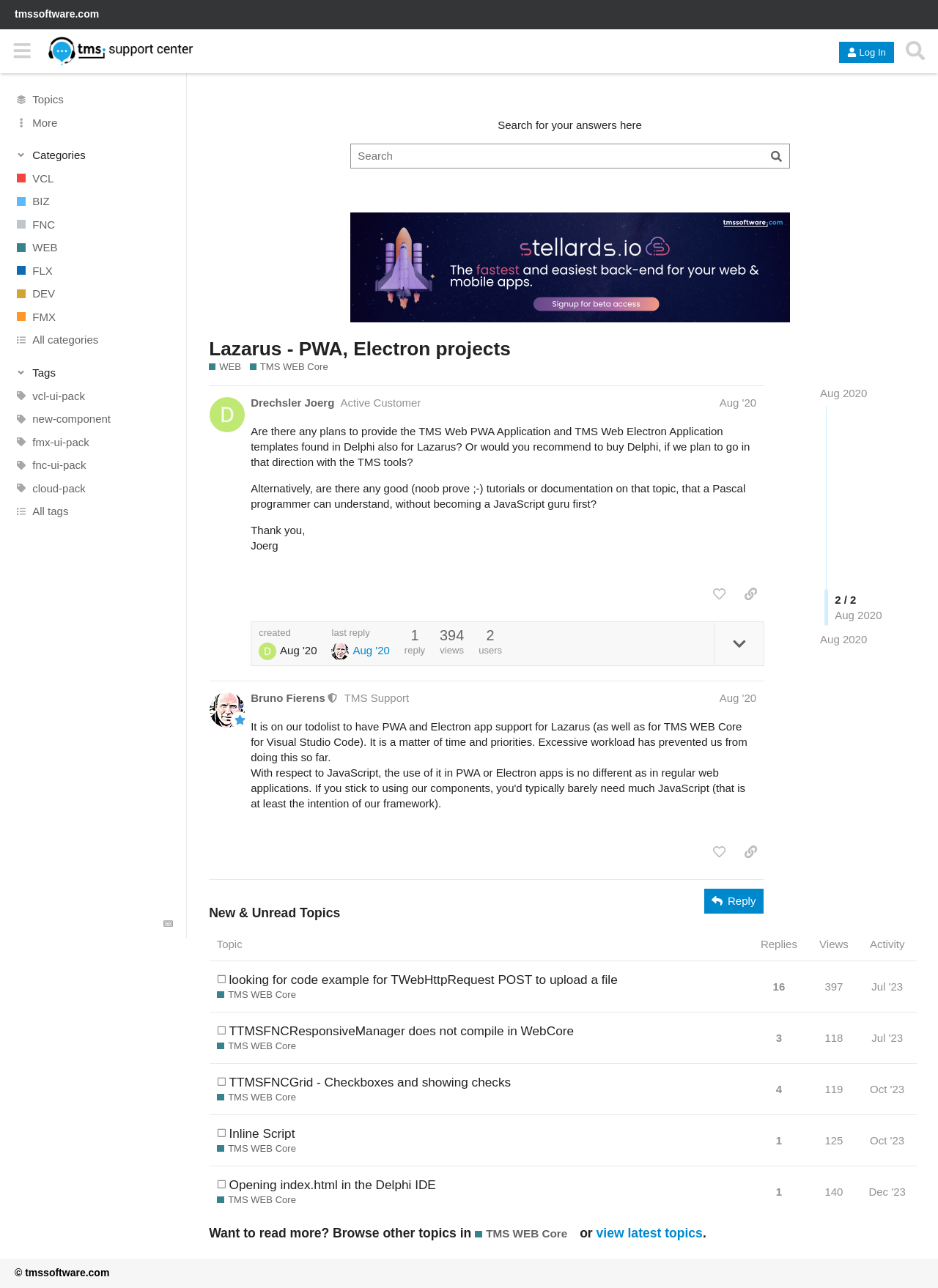Identify the bounding box for the given UI element using the description provided. Coordinates should be in the format (top-left x, top-left y, bottom-right x, bottom-right y) and must be between 0 and 1. Here is the description: DEV

[0.0, 0.219, 0.199, 0.237]